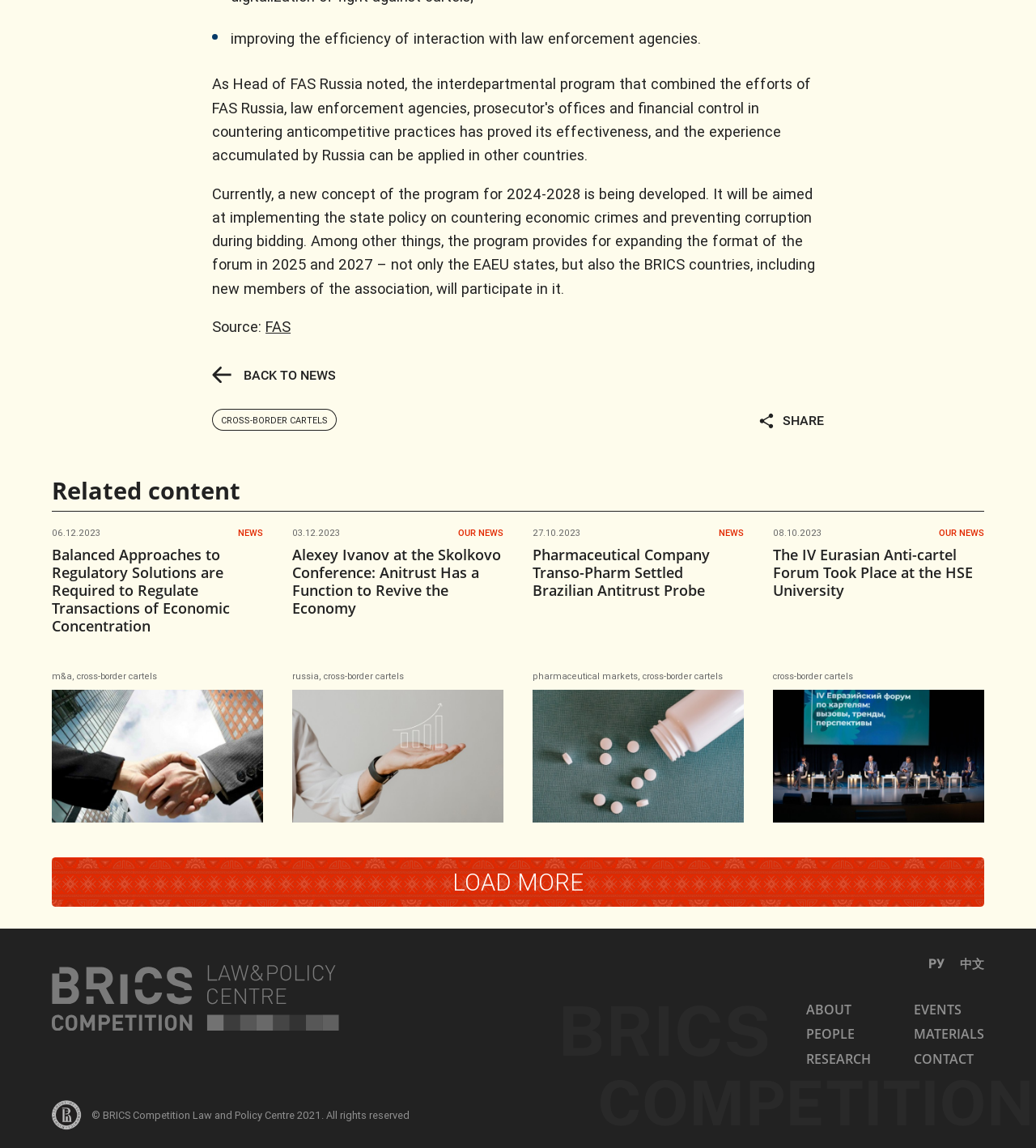Please locate the bounding box coordinates of the element that should be clicked to complete the given instruction: "Go to the 'ABOUT' page".

[0.778, 0.871, 0.822, 0.887]